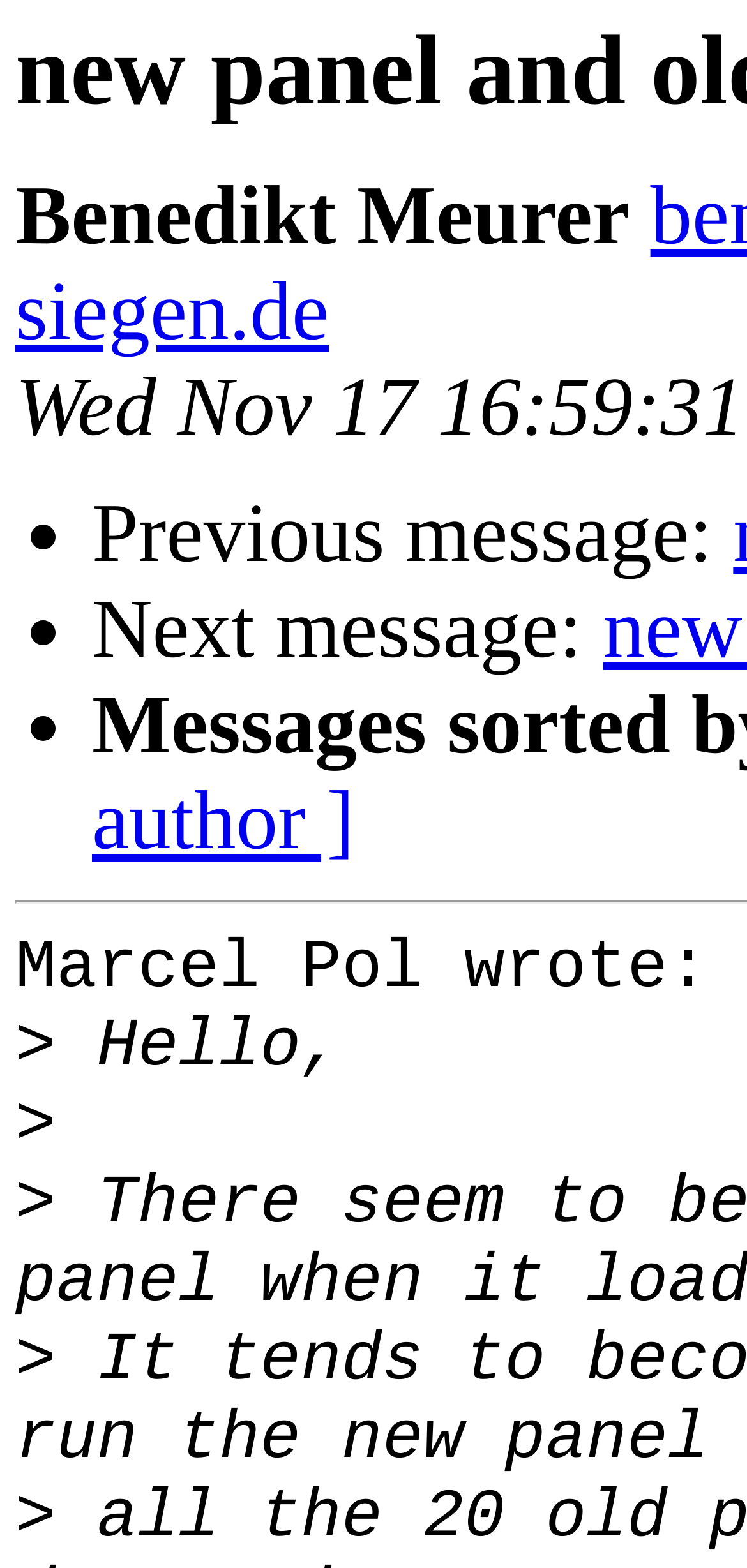What is the main heading of this webpage? Please extract and provide it.

new panel and old plugins